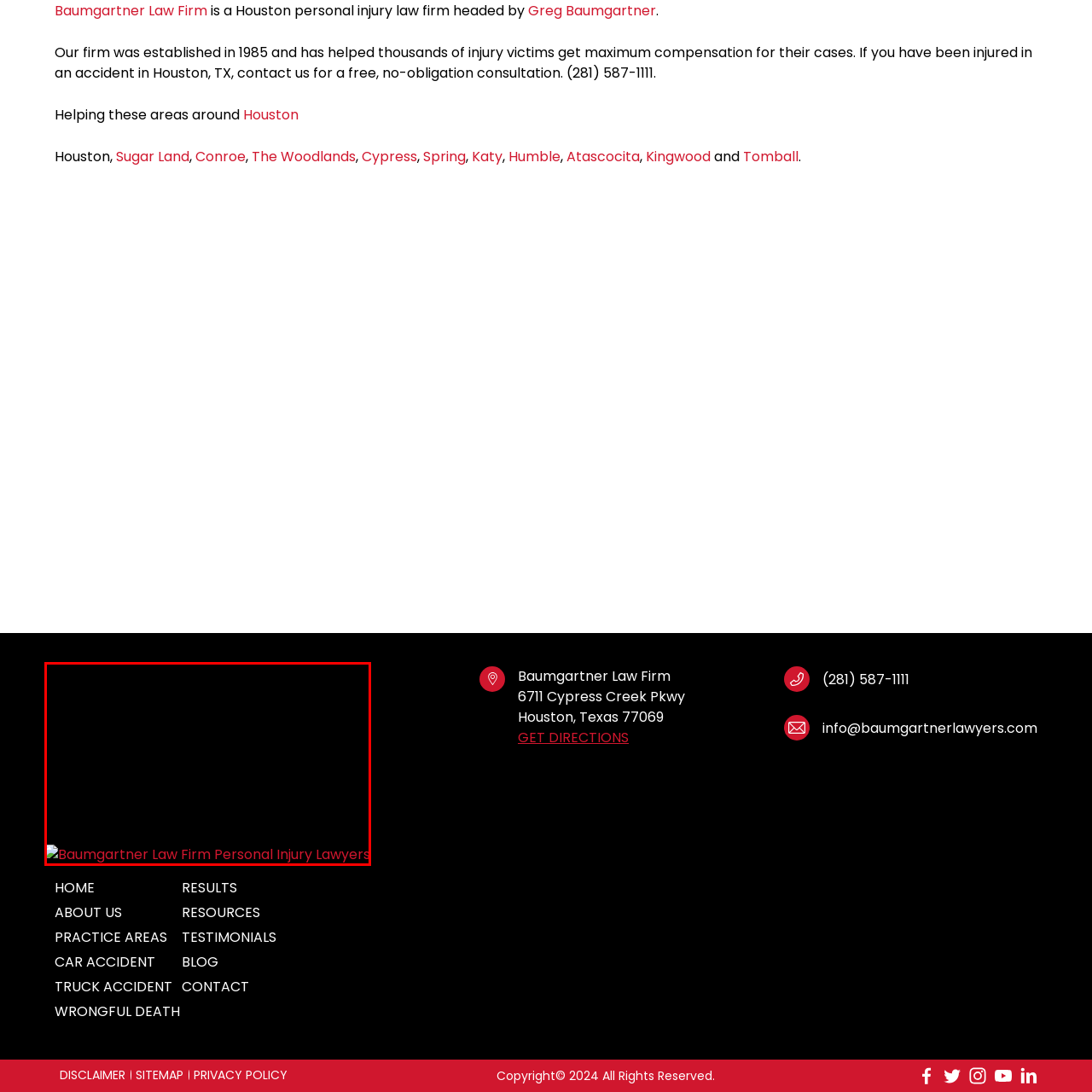Construct a detailed caption for the image enclosed in the red box.

The image prominently displays the logo of the Baumgartner Law Firm, specialized in personal injury law. Accompanying the logo is the text "Baumgartner Law Firm Personal Injury Lawyers," presented in bold red letters, emphasizing the firm's name and its legal focus. This professional branding signals their commitment to helping injury victims. The design exudes a modern feel, capturing the firm's identity and mission to provide legal assistance and representation. The logo and text are carefully positioned to enhance visibility and reinforce brand recognition within the legal community in Houston, Texas.